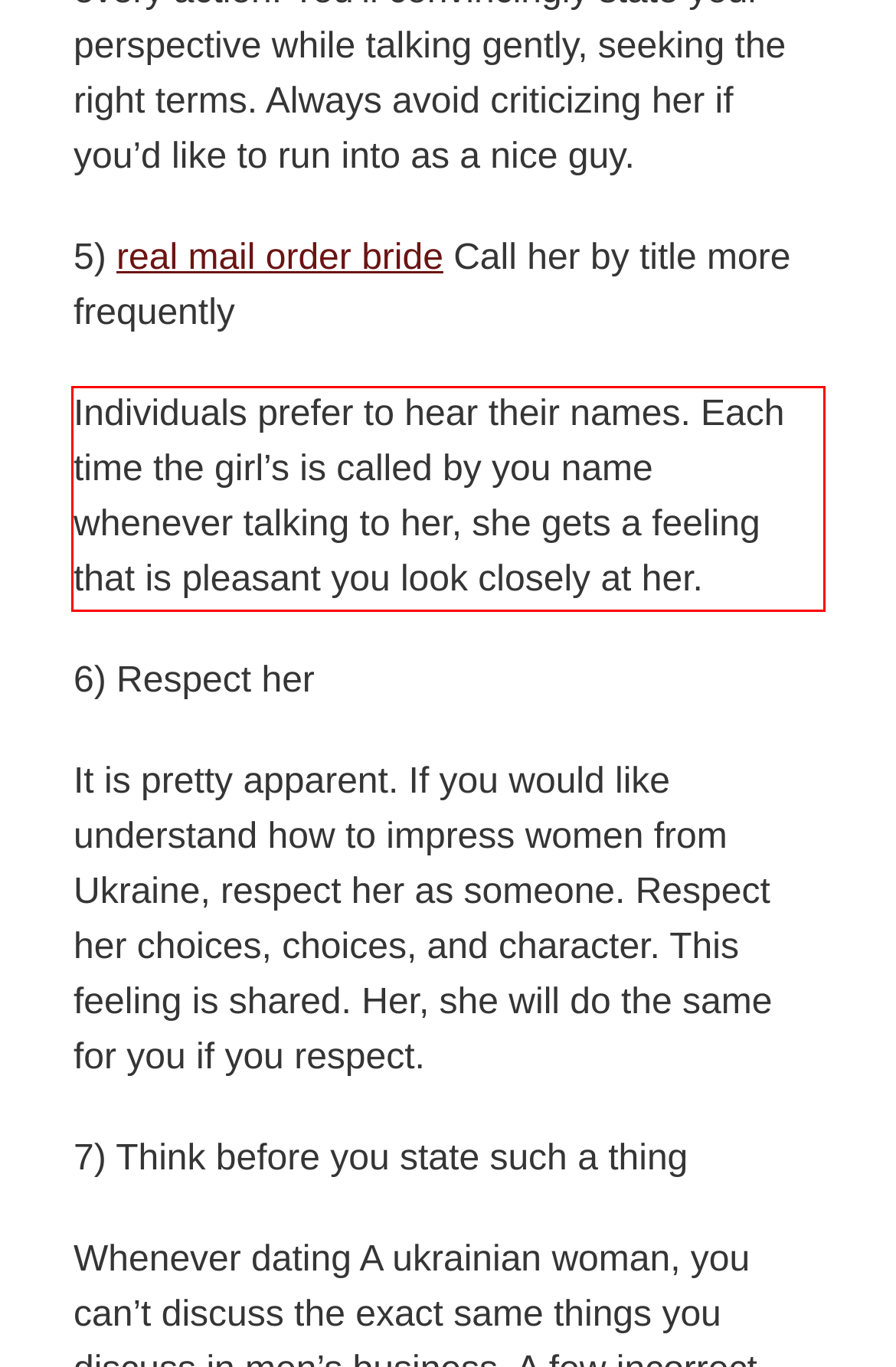Using the provided screenshot, read and generate the text content within the red-bordered area.

Individuals prefer to hear their names. Each time the girl’s is called by you name whenever talking to her, she gets a feeling that is pleasant you look closely at her.